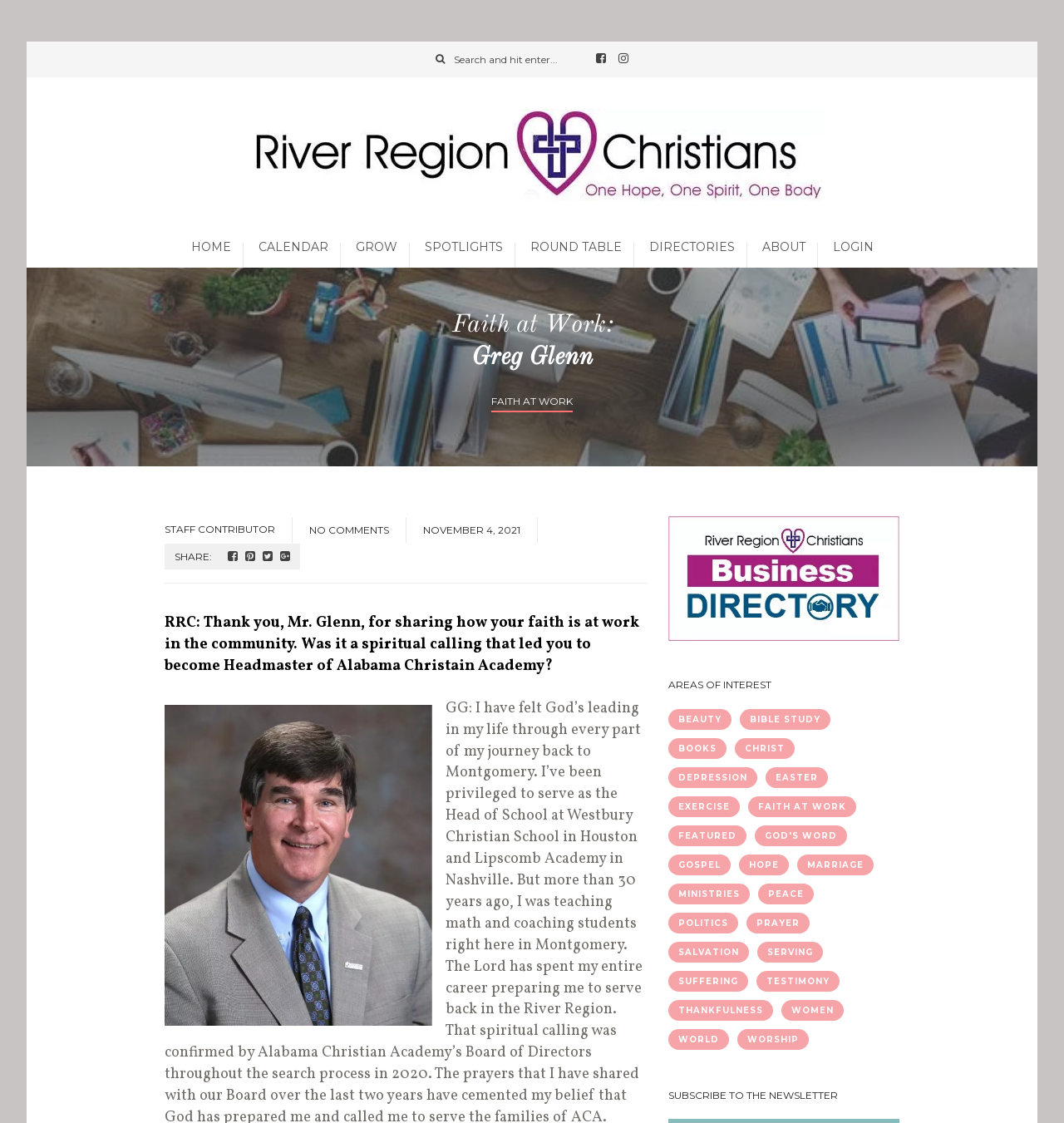Using the information from the screenshot, answer the following question thoroughly:
What is the name of the organization?

I found the answer by looking at the link with the text 'River Region Christians' which is located at the top of the webpage, indicating that it is the name of the organization.